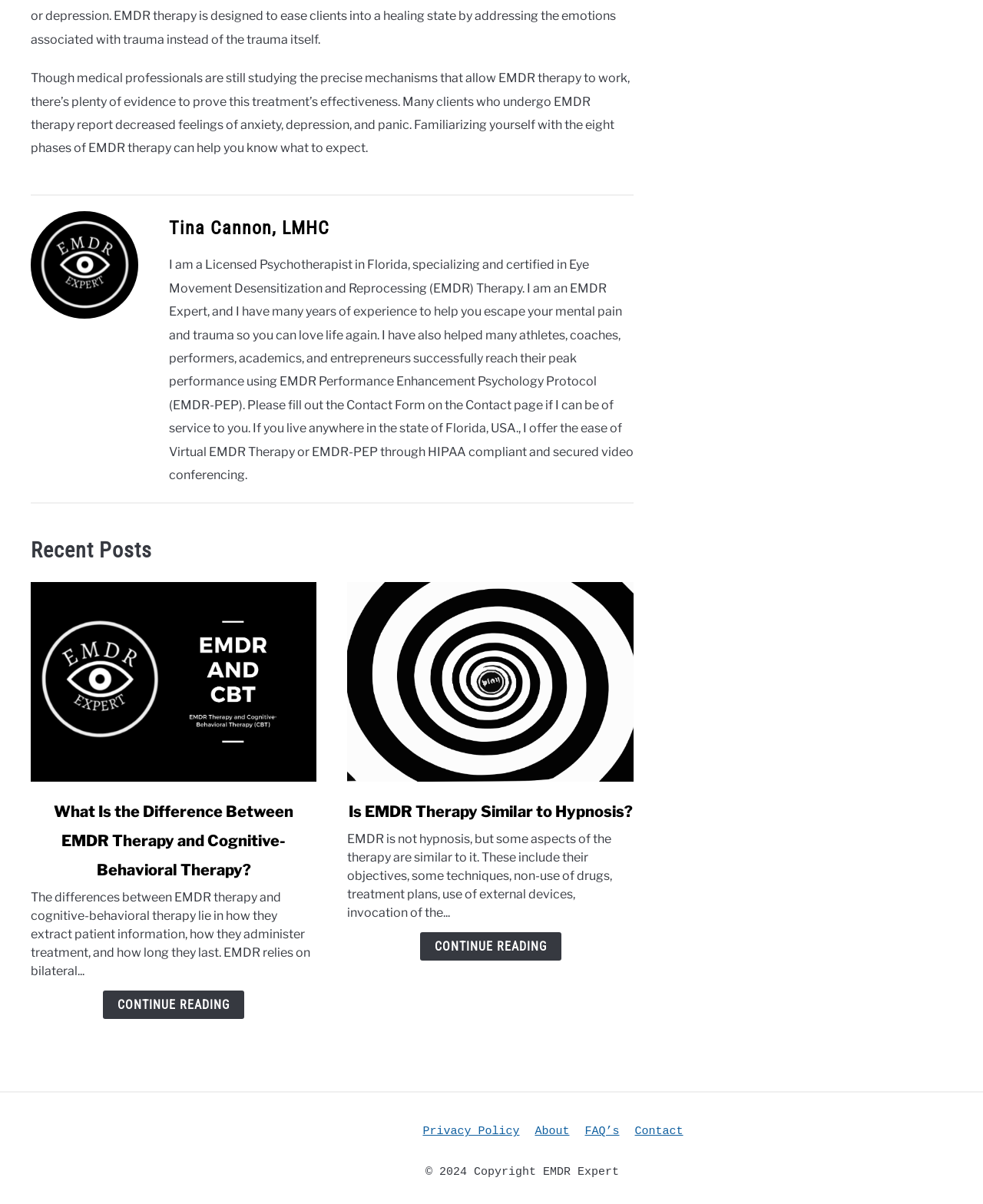Use one word or a short phrase to answer the question provided: 
What is the year of the copyright?

2024